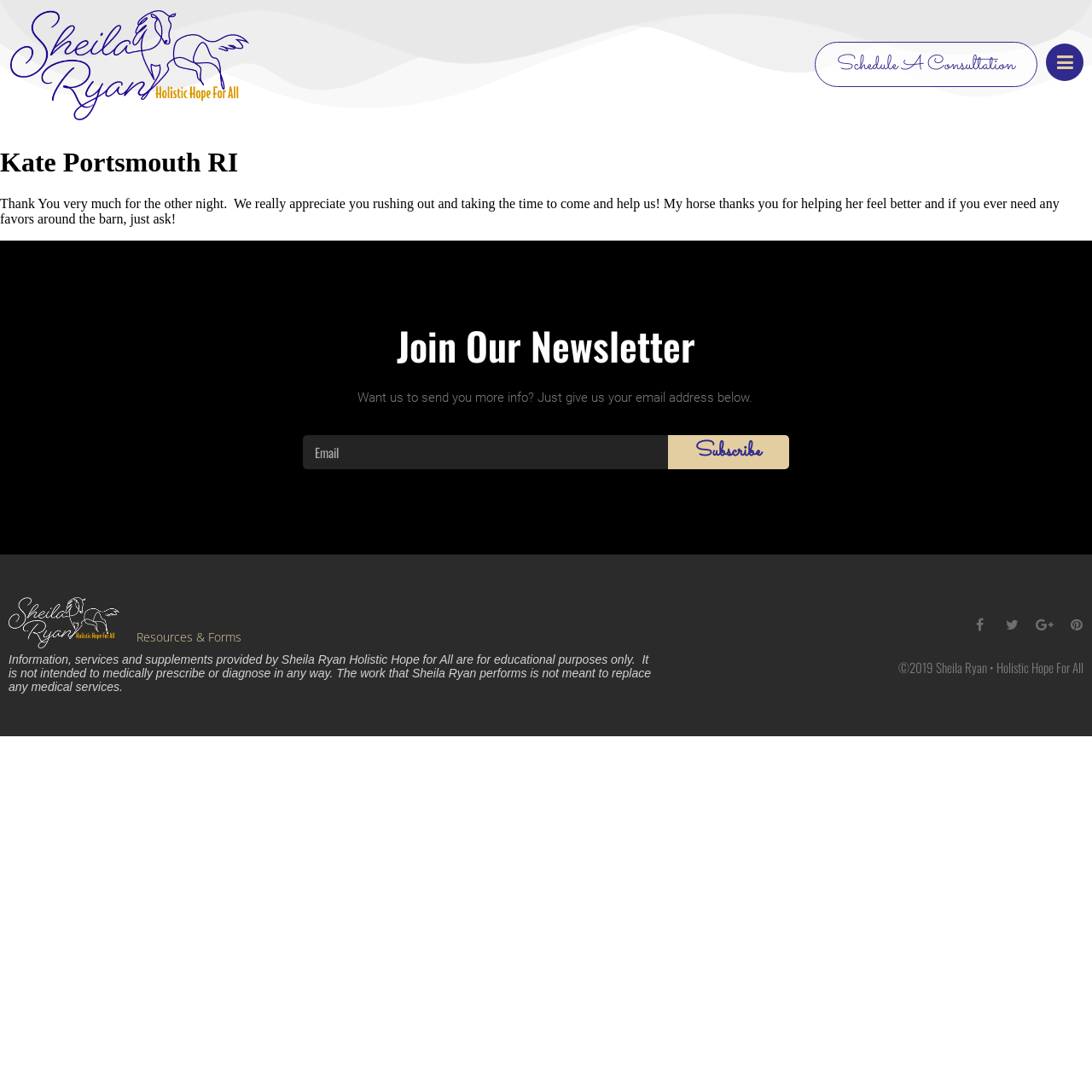What is the name of the person offering holistic healing?
Based on the visual details in the image, please answer the question thoroughly.

I found the answer by looking at the header section of the webpage, where it says 'Kate Portsmouth RI | Sheila Ryan • Holistic Healing For All'. The name 'Sheila Ryan' is mentioned as the person offering holistic healing services.